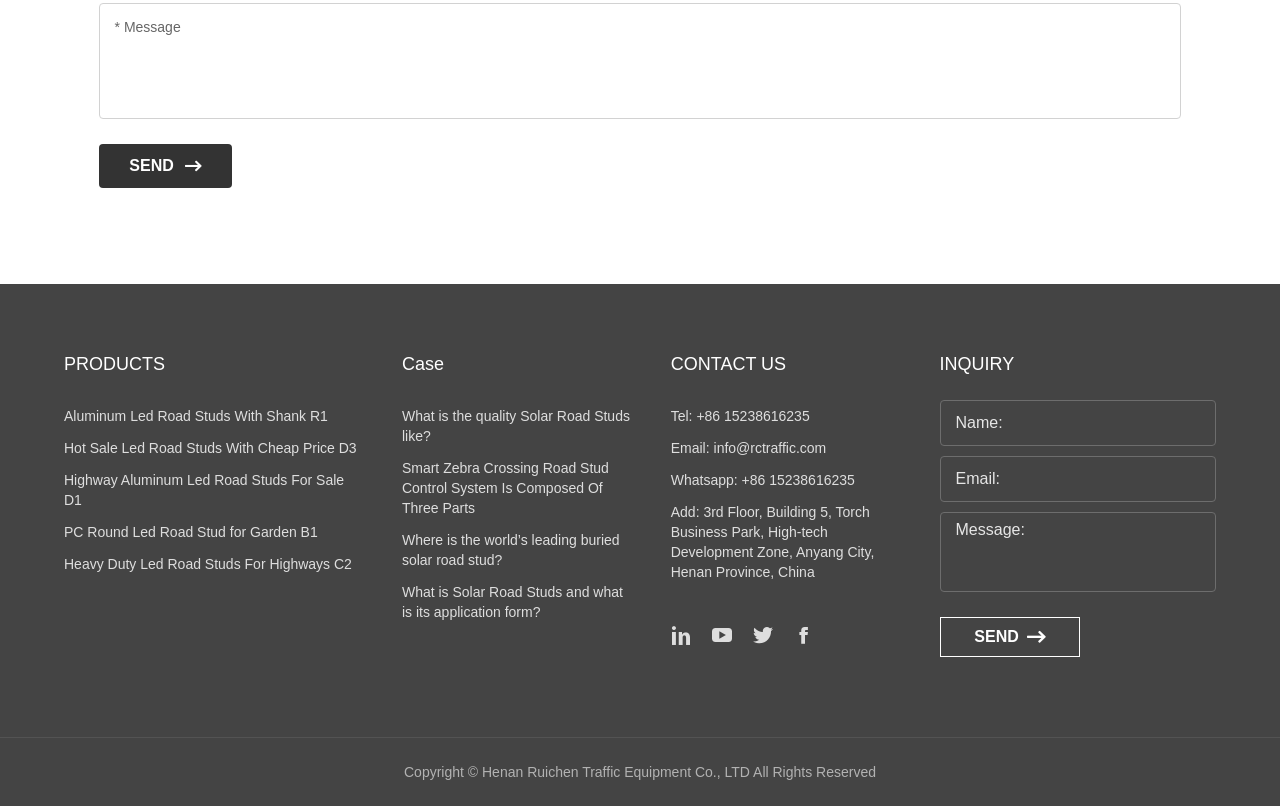Using the webpage screenshot, find the UI element described by info@rctraffic.com. Provide the bounding box coordinates in the format (top-left x, top-left y, bottom-right x, bottom-right y), ensuring all values are floating point numbers between 0 and 1.

[0.557, 0.545, 0.646, 0.565]